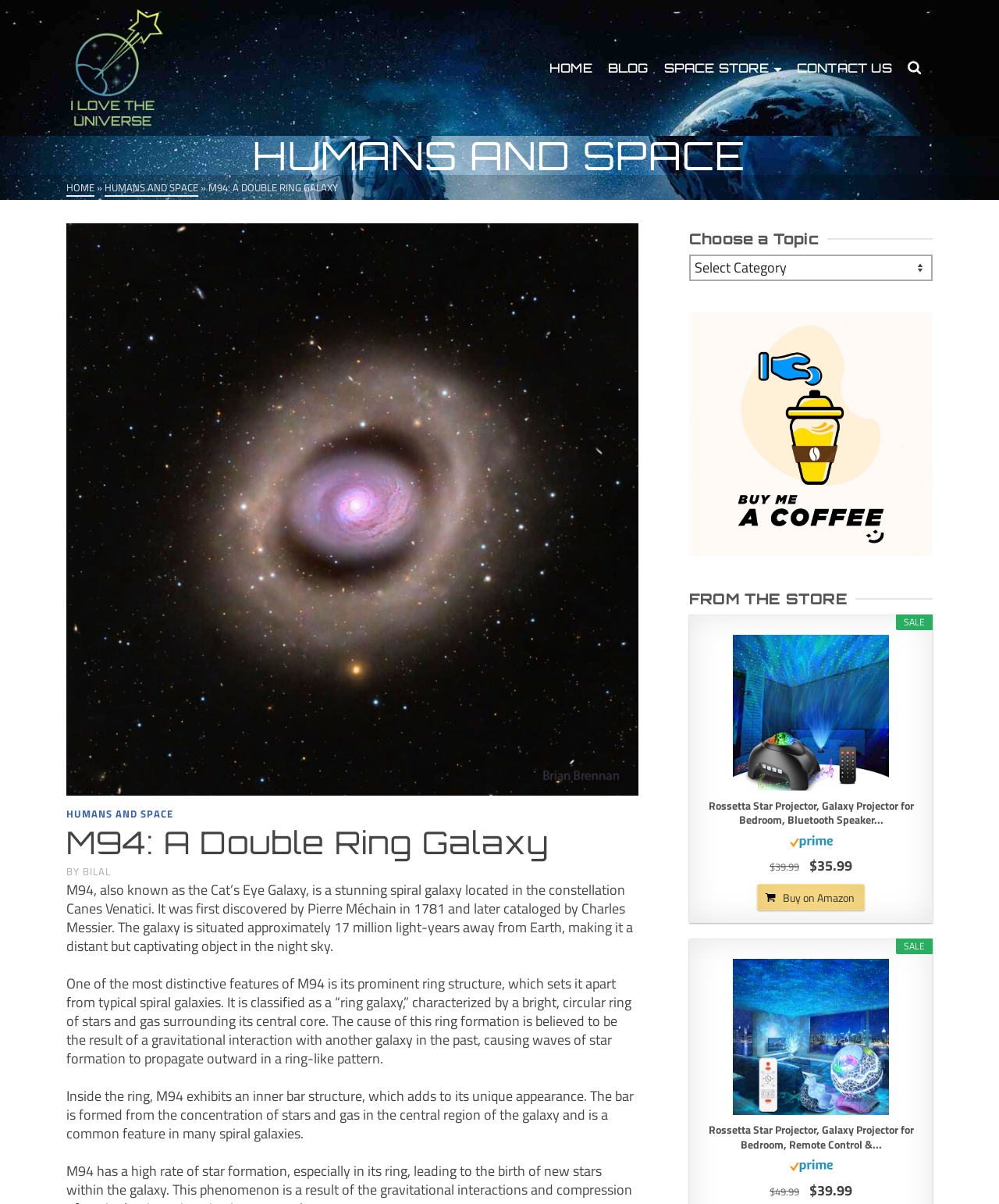Identify the bounding box coordinates of the region that needs to be clicked to carry out this instruction: "Buy the Rossetta Star Projector on Amazon". Provide these coordinates as four float numbers ranging from 0 to 1, i.e., [left, top, right, bottom].

[0.758, 0.734, 0.866, 0.756]